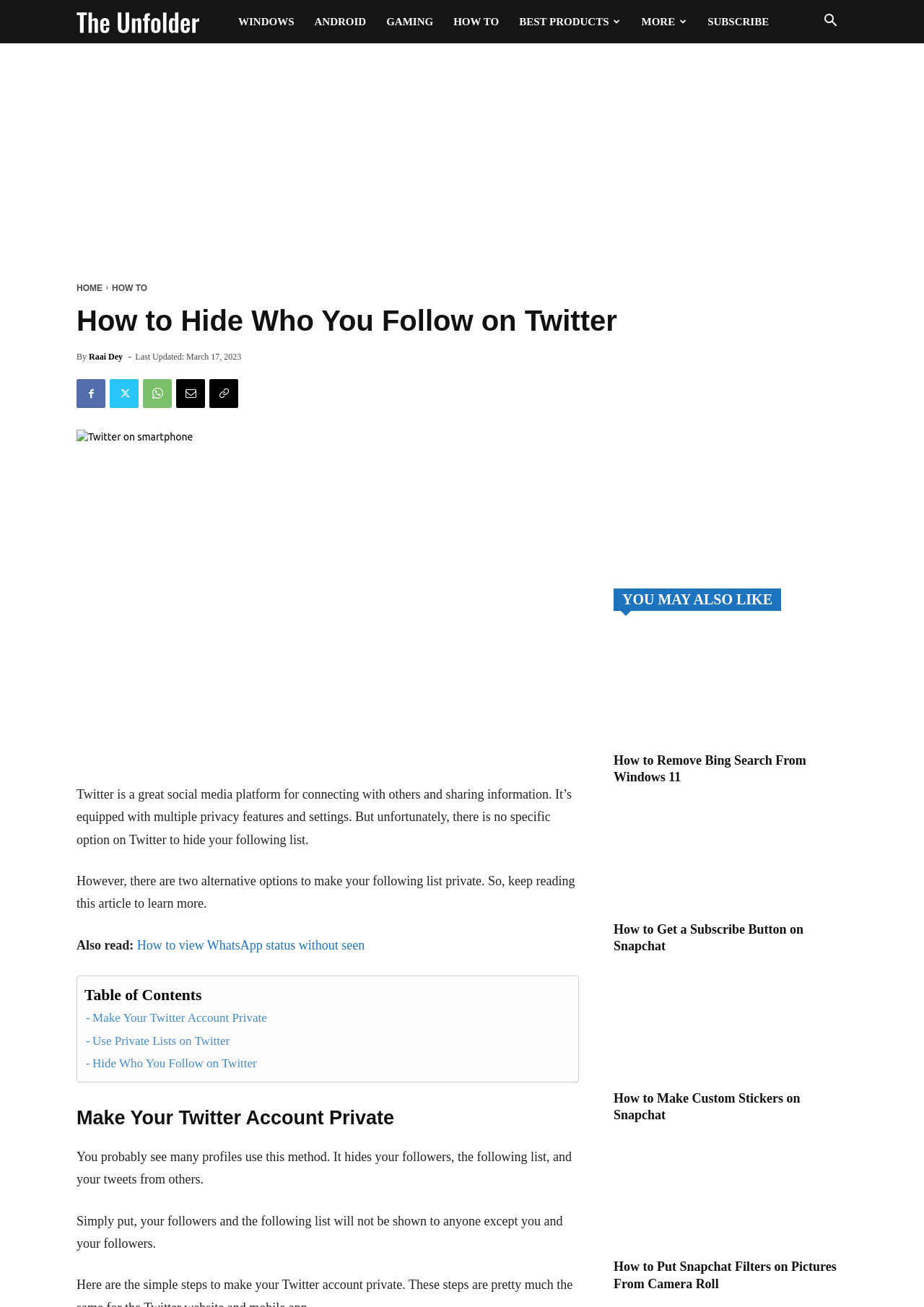Locate the bounding box coordinates of the element that needs to be clicked to carry out the instruction: "Read the article about demand generation". The coordinates should be given as four float numbers ranging from 0 to 1, i.e., [left, top, right, bottom].

None